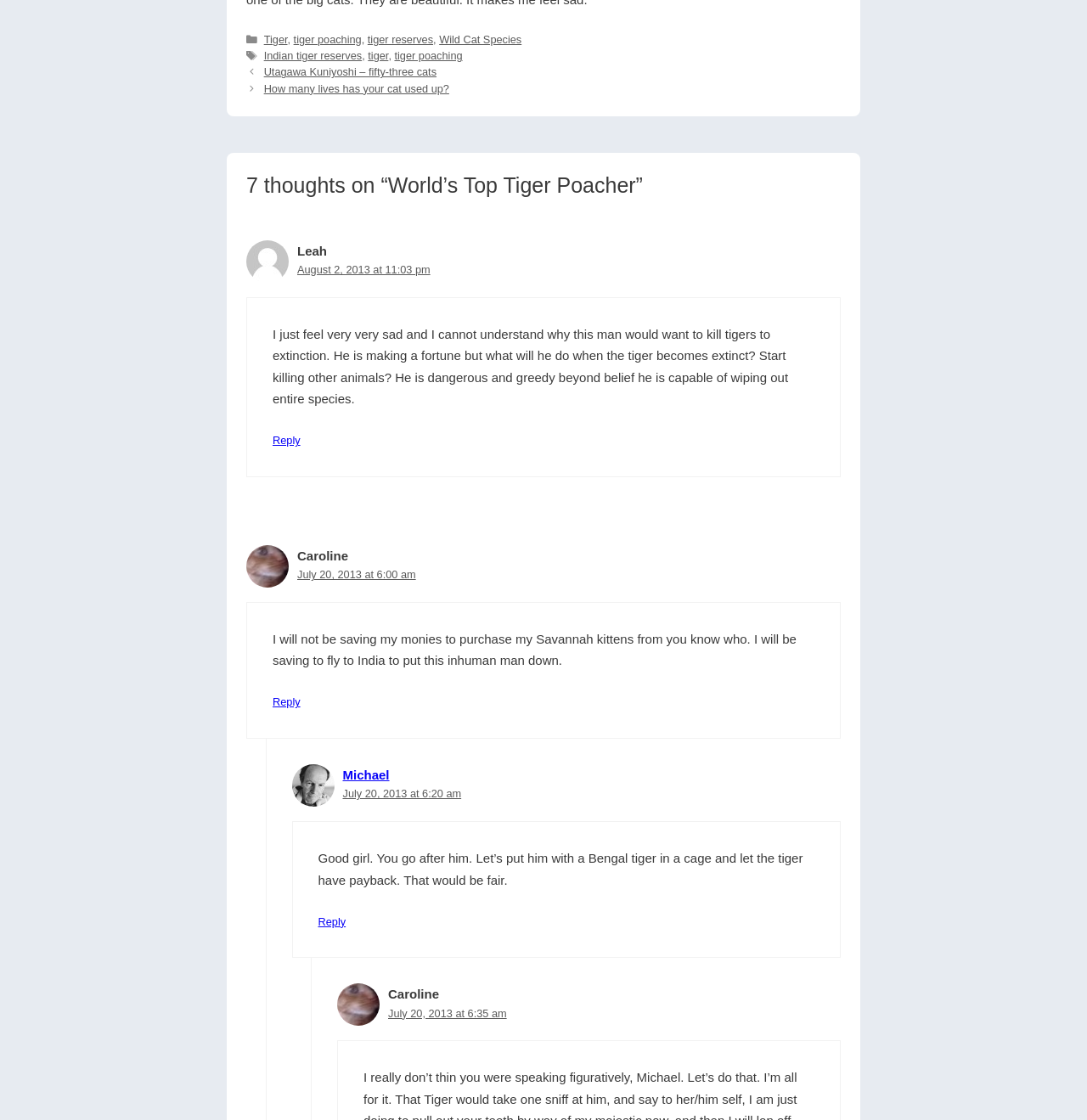Provide your answer in a single word or phrase: 
What is the topic of the post 'World’s Top Tiger Poacher'?

Tiger poaching